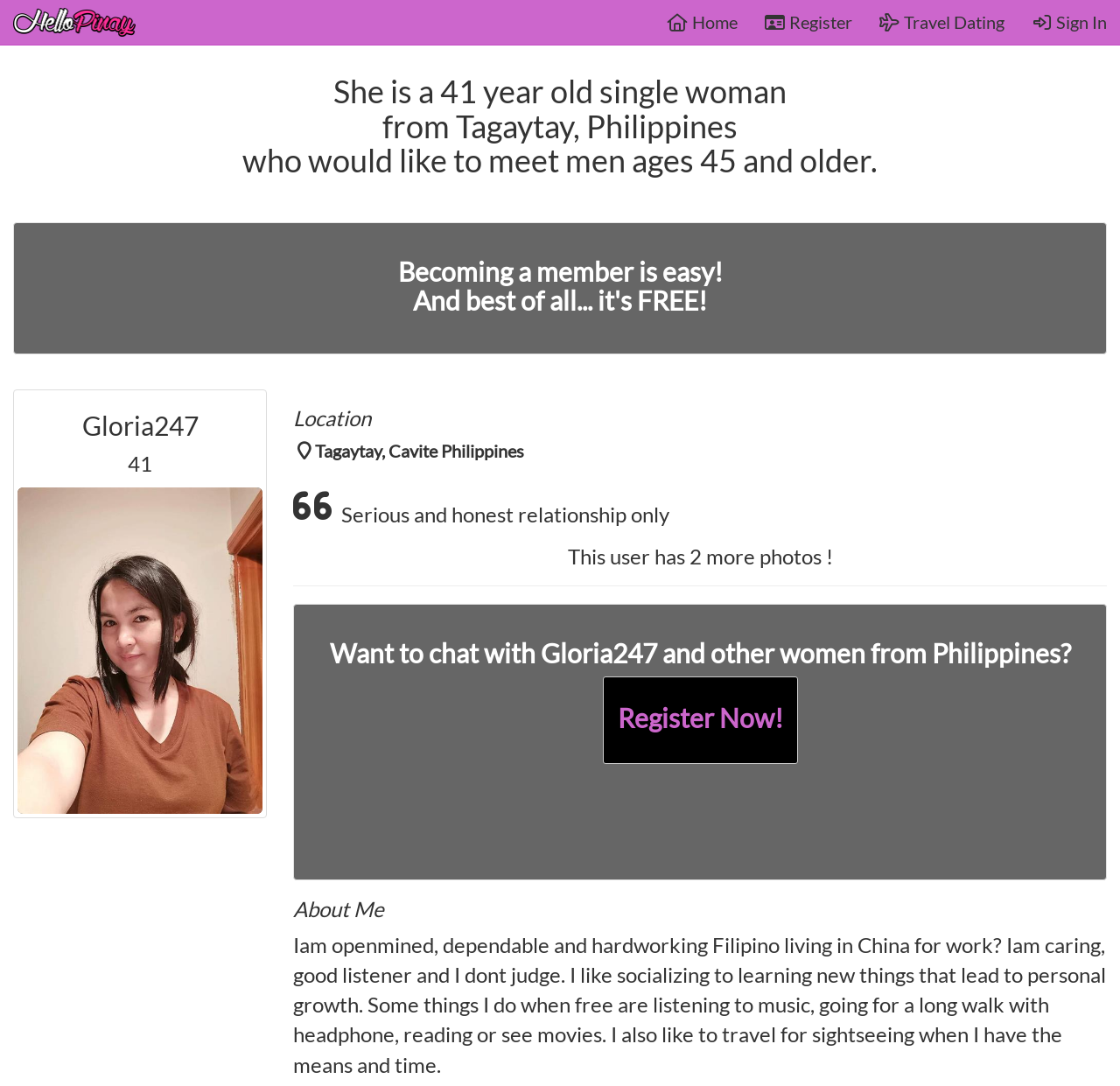Identify the bounding box coordinates of the element to click to follow this instruction: 'View Gloria247's profile'. Ensure the coordinates are four float values between 0 and 1, provided as [left, top, right, bottom].

[0.016, 0.379, 0.234, 0.405]